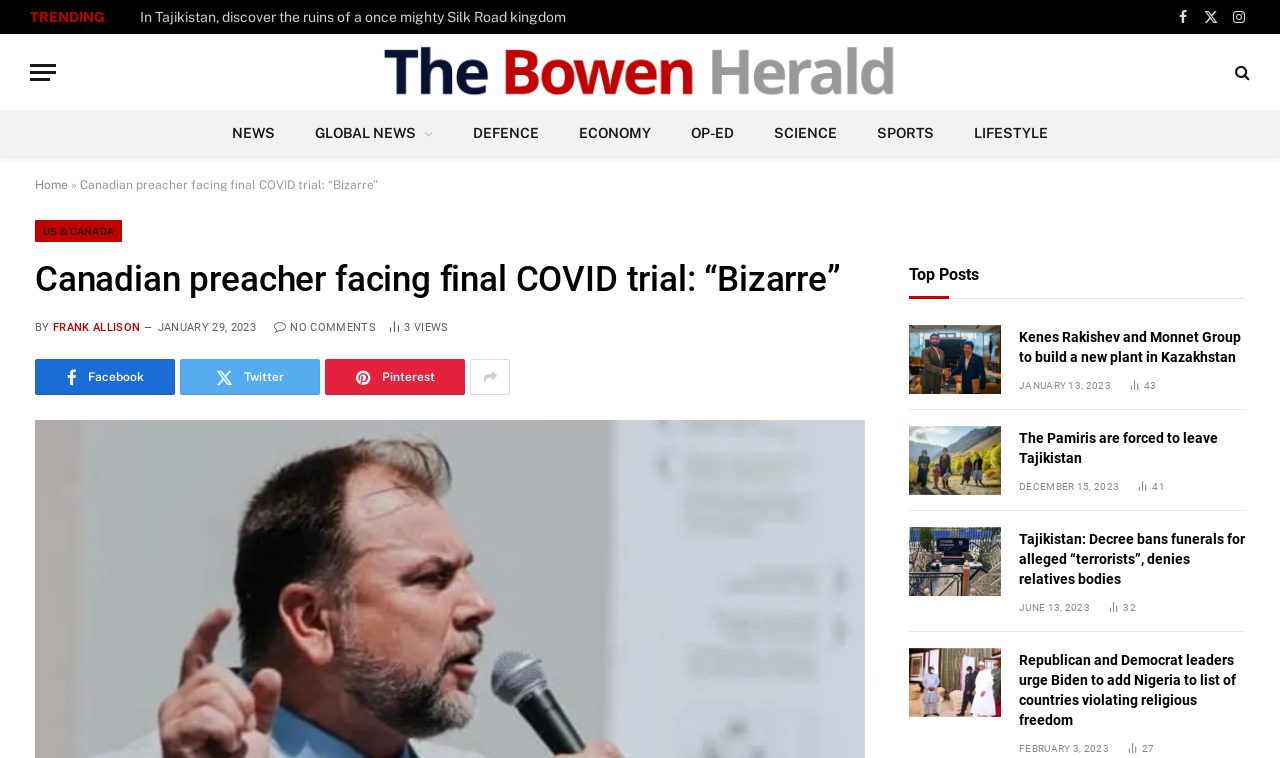Bounding box coordinates should be provided in the format (top-left x, top-left y, bottom-right x, bottom-right y) with all values between 0 and 1. Identify the bounding box for this UI element: Global News

[0.23, 0.145, 0.354, 0.207]